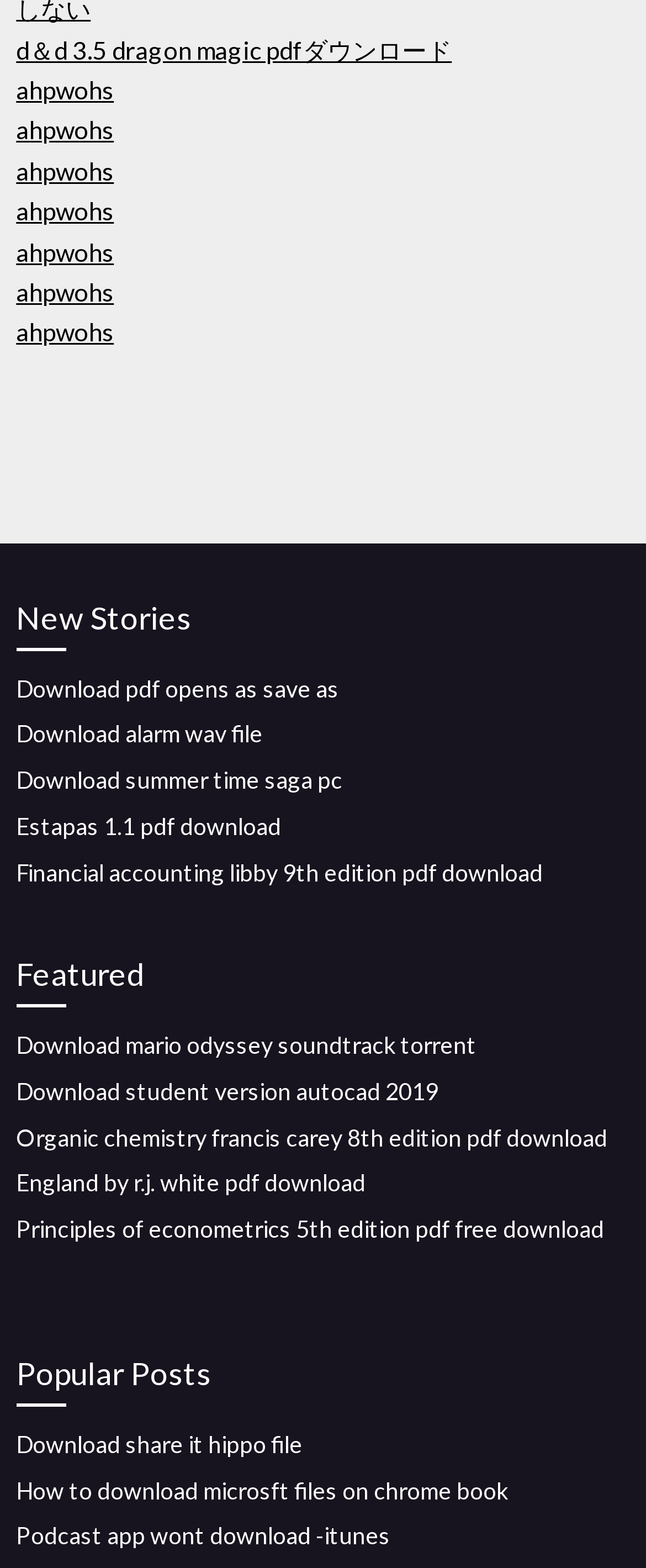What is the last link on the webpage?
Using the screenshot, give a one-word or short phrase answer.

Podcast app wont download -itunes